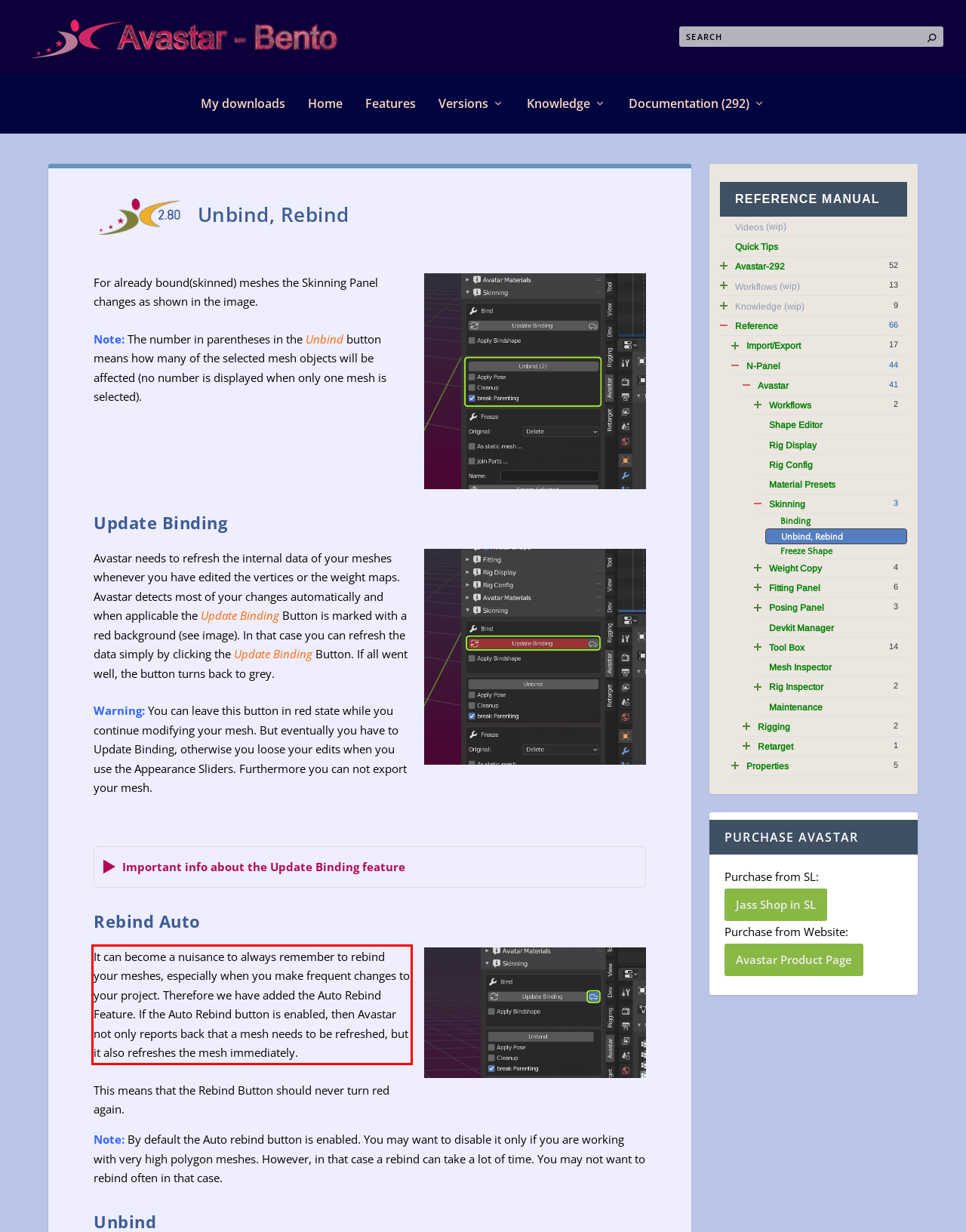By examining the provided screenshot of a webpage, recognize the text within the red bounding box and generate its text content.

It can become a nuisance to always remember to rebind your meshes, especially when you make frequent changes to your project. Therefore we have added the Auto Rebind Feature. If the Auto Rebind button is enabled, then Avastar not only reports back that a mesh needs to be refreshed, but it also refreshes the mesh immediately.